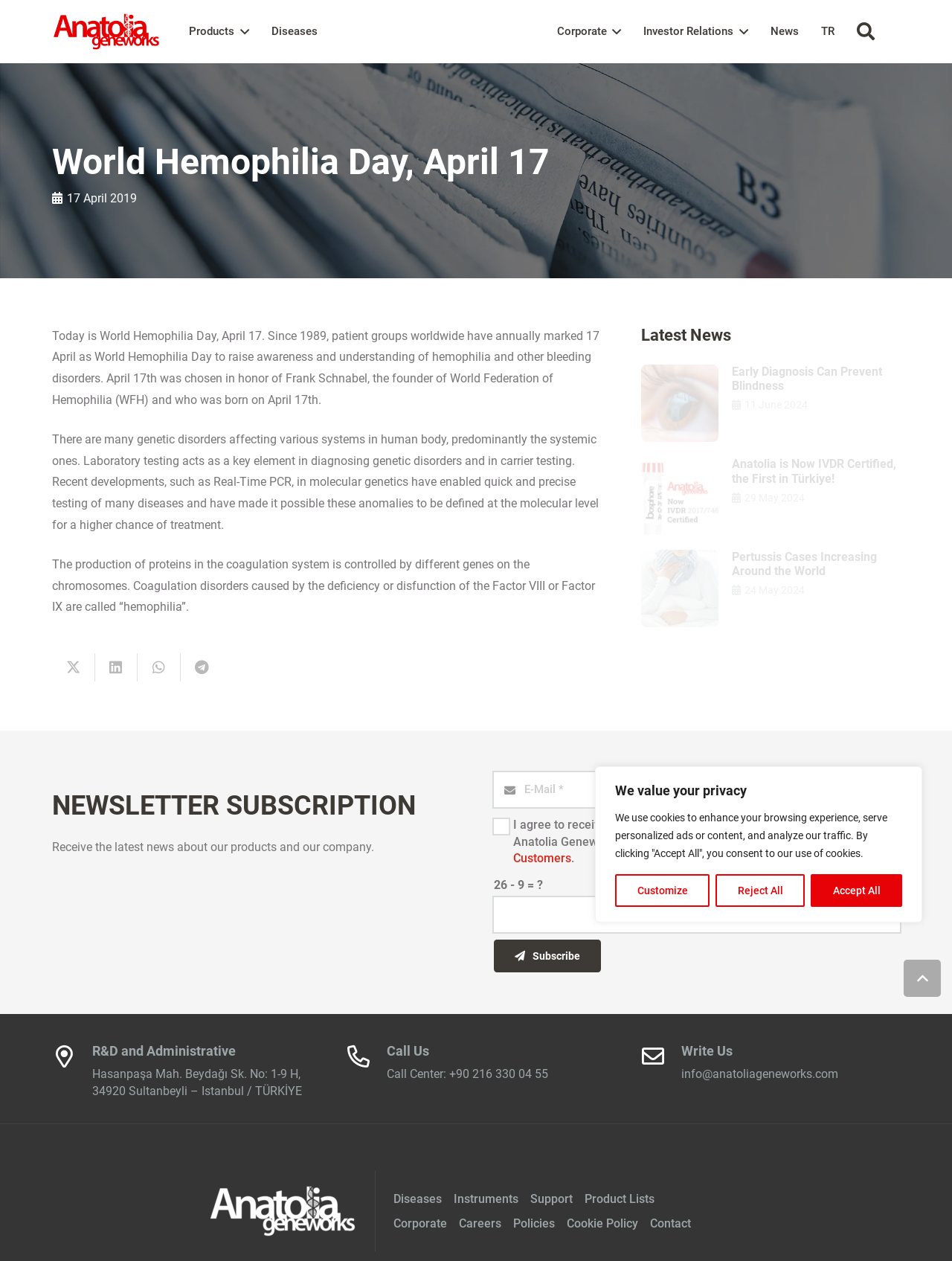What is the topic of the latest news article?
Using the details from the image, give an elaborate explanation to answer the question.

The latest news article is titled 'Early Diagnosis Can Prevent Blindness', which is indicated by the heading 'Early Diagnosis Can Prevent Blindness' under the 'Latest News' section.